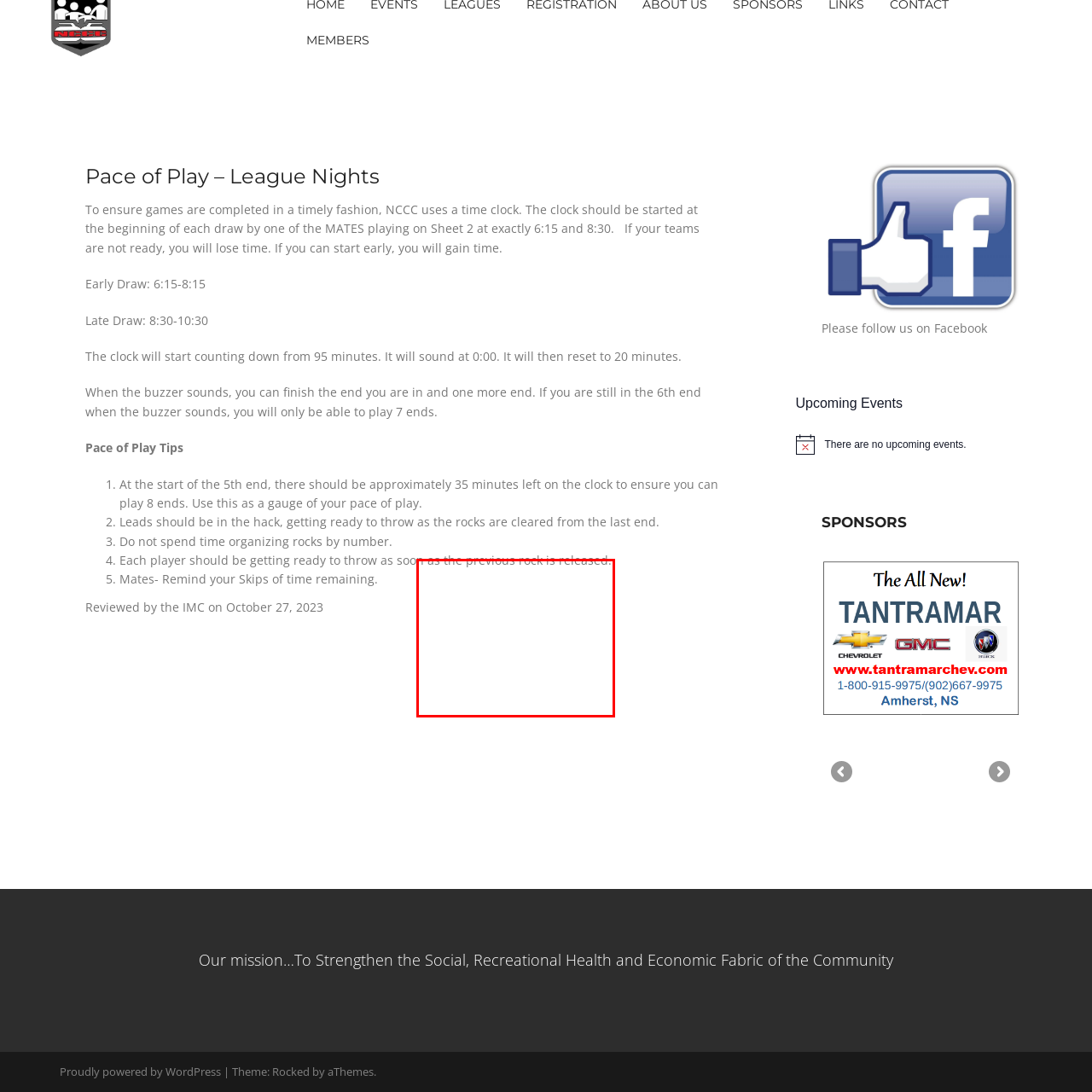Examine the image inside the red outline, What is the importance of reminders in curling?
 Answer with a single word or phrase.

Ensure games are completed efficiently